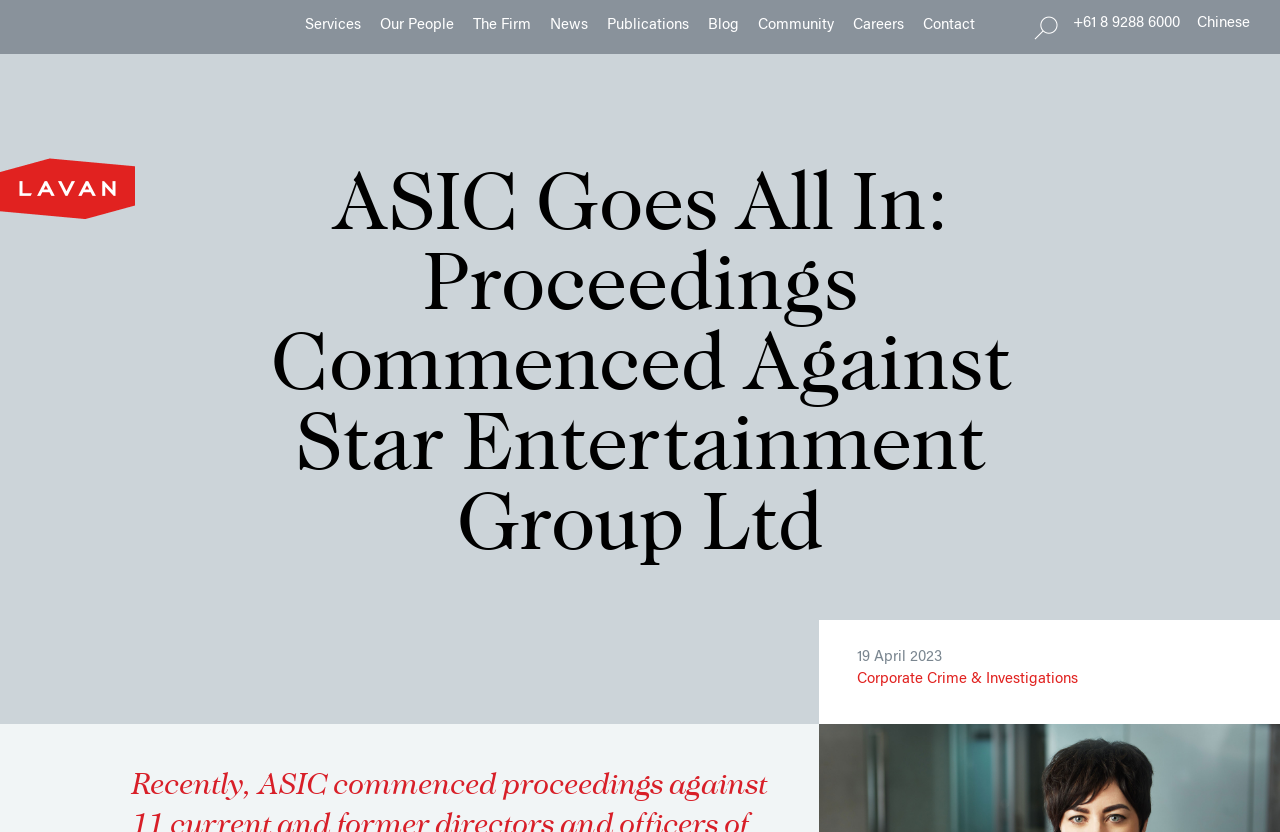Refer to the image and provide a thorough answer to this question:
What is the name of the law firm associated with this webpage?

I found the name of the law firm by looking at the Root Element's text, which includes 'Lavan'.